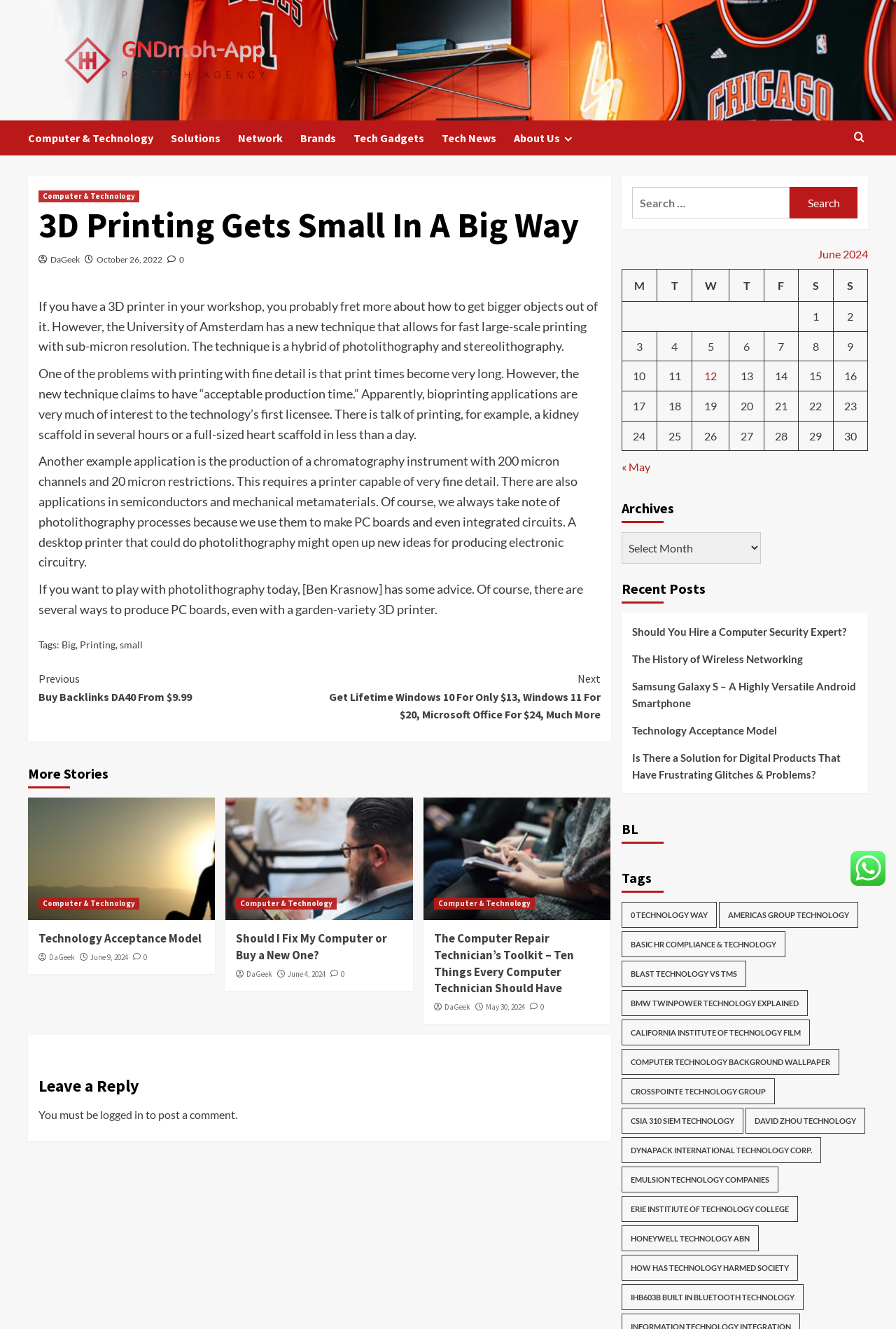Locate the bounding box of the UI element described in the following text: "David Zhou Technology".

[0.832, 0.833, 0.965, 0.853]